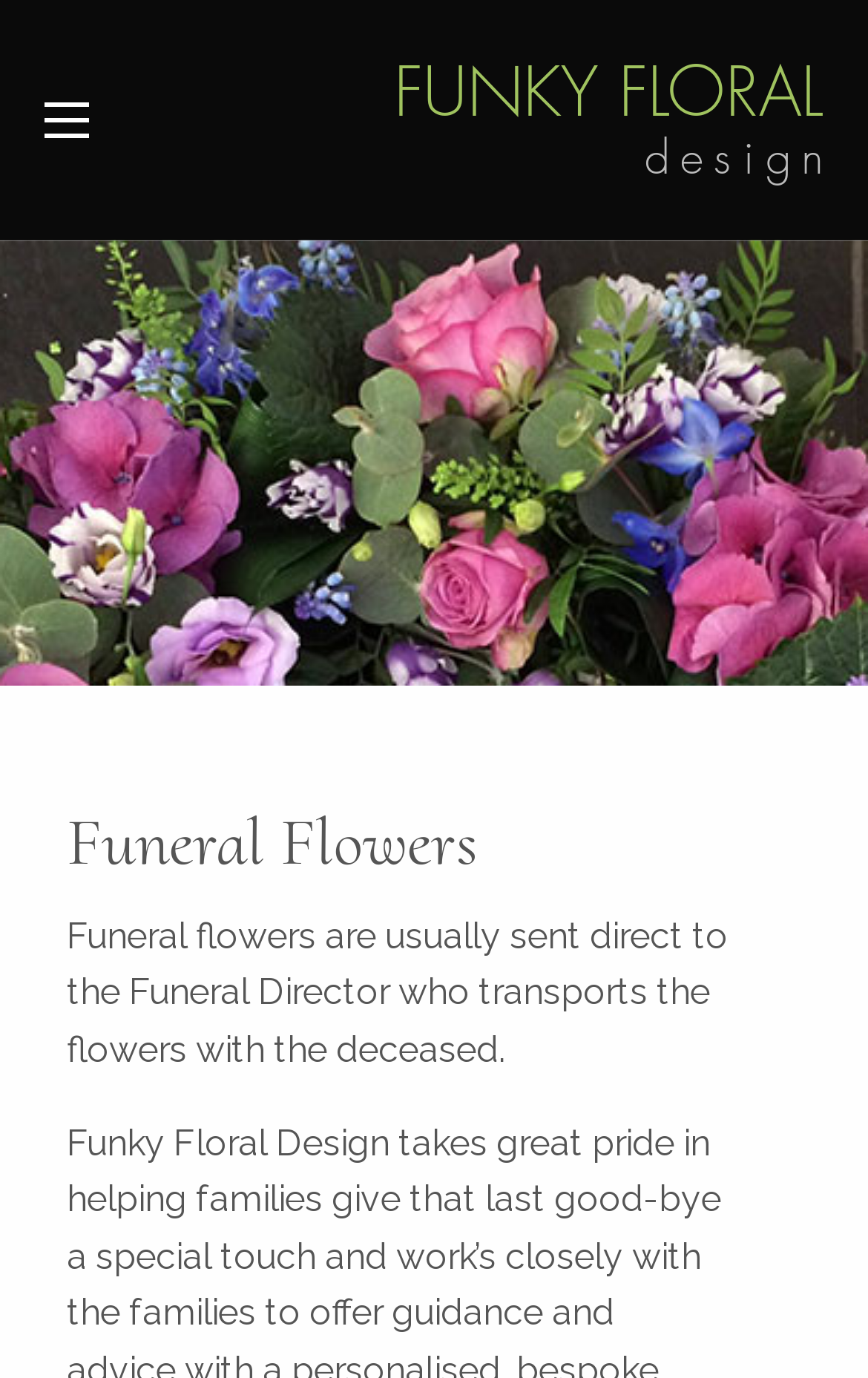Can you find the bounding box coordinates for the UI element given this description: "Funky Floral Design"? Provide the coordinates as four float numbers between 0 and 1: [left, top, right, bottom].

[0.454, 0.032, 1.0, 0.142]